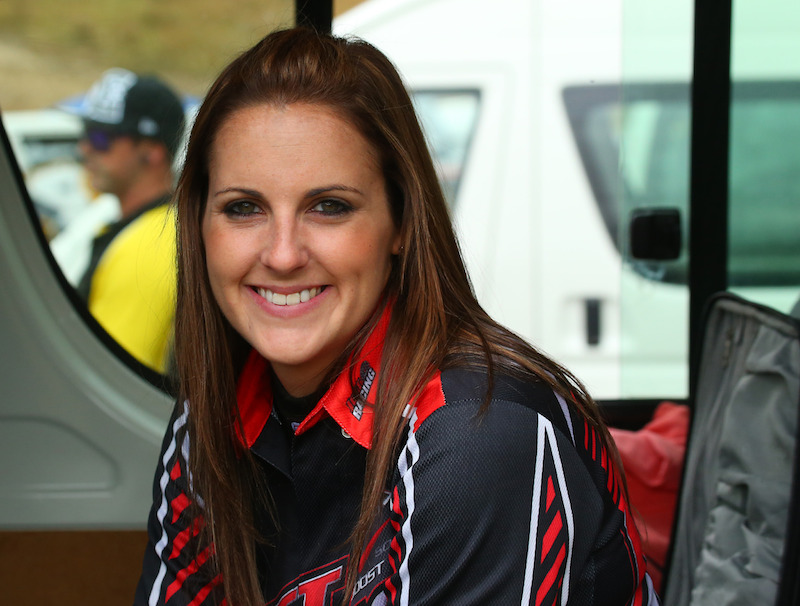Give a concise answer of one word or phrase to the question: 
What is the date of the V 4 and Rotary Nationals event?

January 25 and 26, 2014